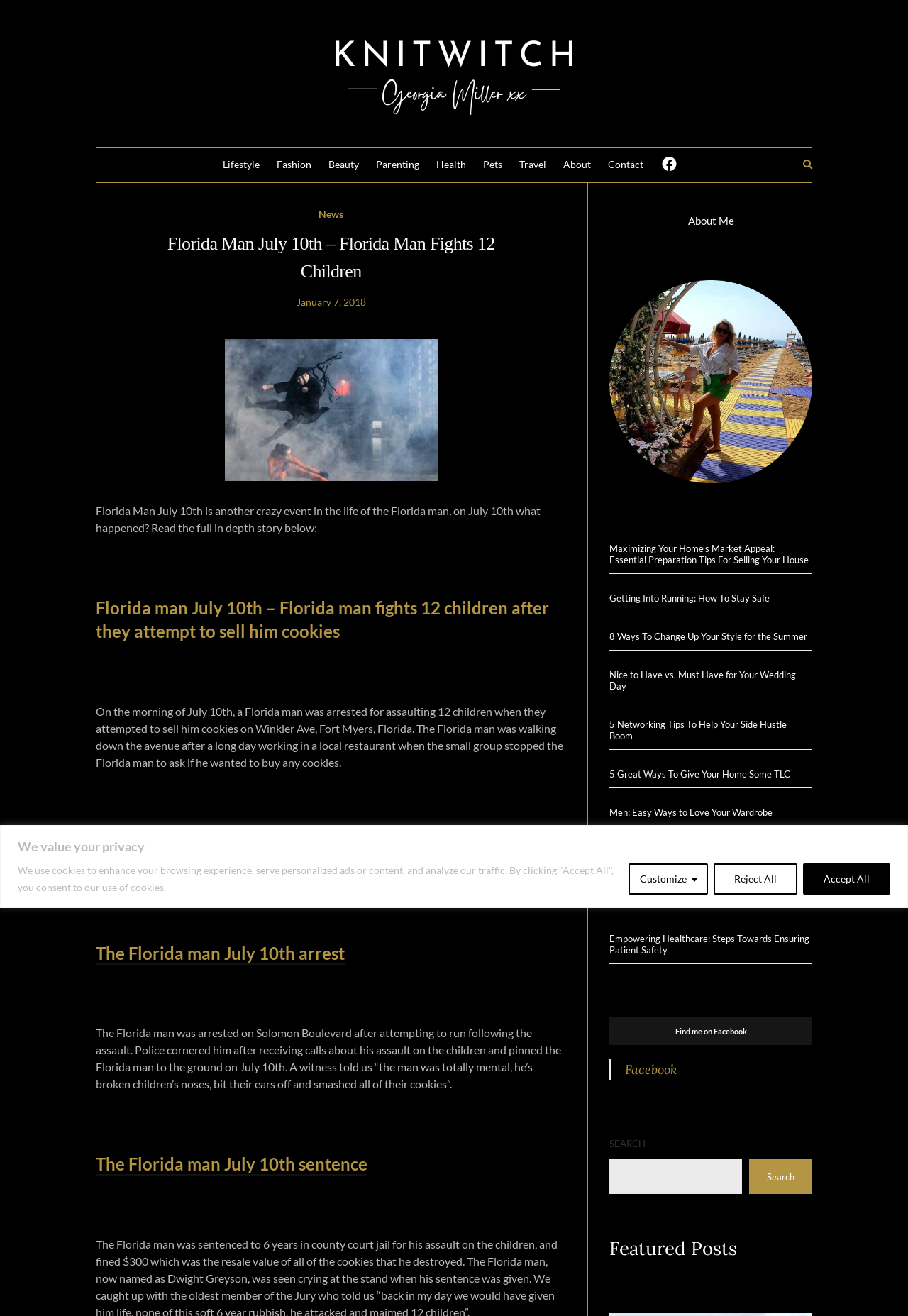What was the Florida man doing when the children approached him?
Please respond to the question thoroughly and include all relevant details.

As stated in the article, the Florida man was walking down the avenue after a long day working in a local restaurant when the small group of children stopped him to ask if he wanted to buy any cookies.